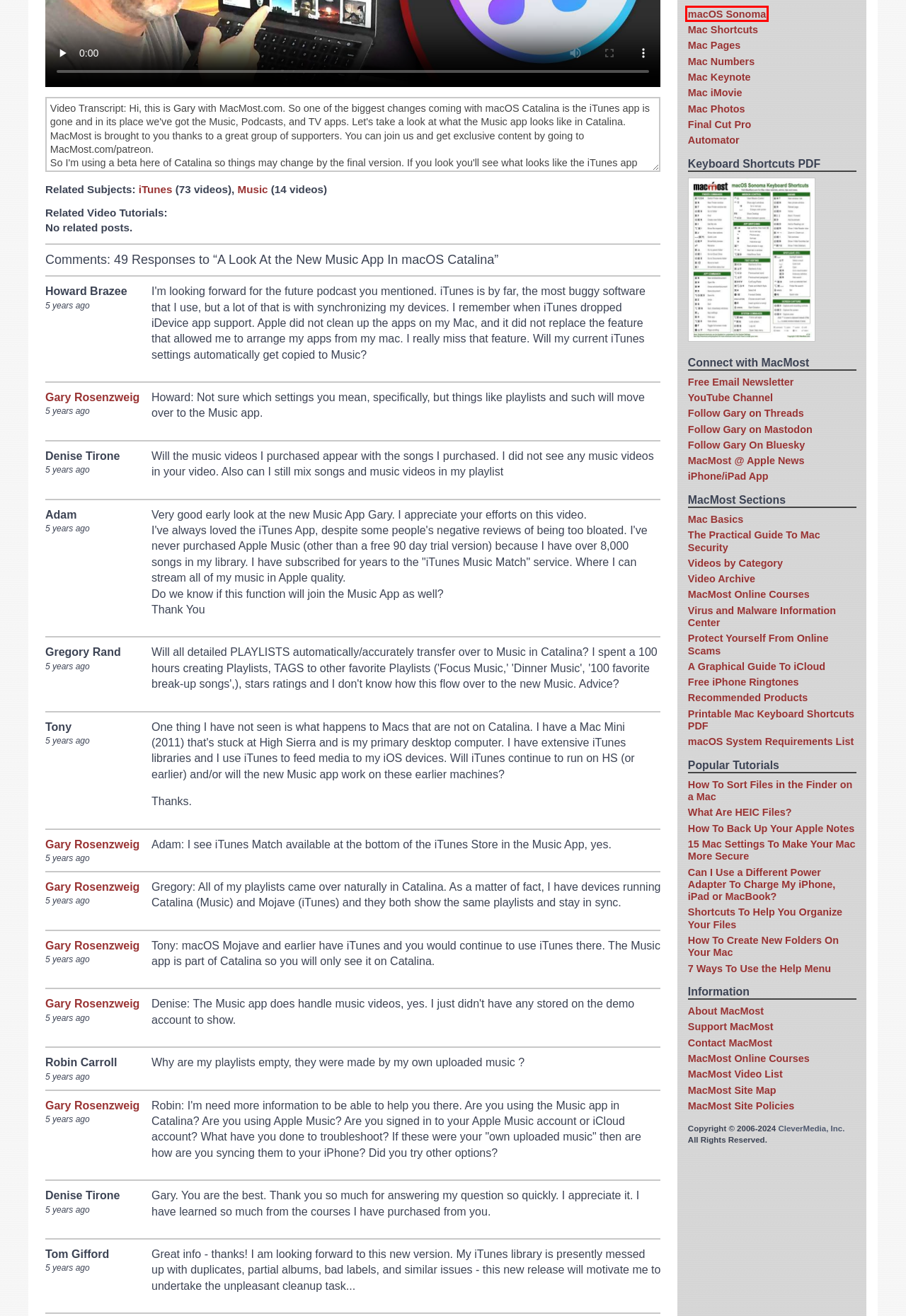Look at the screenshot of a webpage with a red bounding box and select the webpage description that best corresponds to the new page after clicking the element in the red box. Here are the options:
A. The Guide To macOS Sonoma – MacMost Online Courses
B. iMovie: Creating Videos On Your Mac – MacMost Online Courses
C. Numbers: Using Spreadsheets On Your Mac – MacMost Online Courses
D. Shortcuts: Automating Tasks On Your Mac – MacMost Online Courses
E. 7 Ways To Use the Help Menu
F. Final Cut Pro Quick Start For Beginners – MacMost Online Courses
G. Printable Mac Keyboard Shortcut Page For macOS Sonoma
H. Policies

A